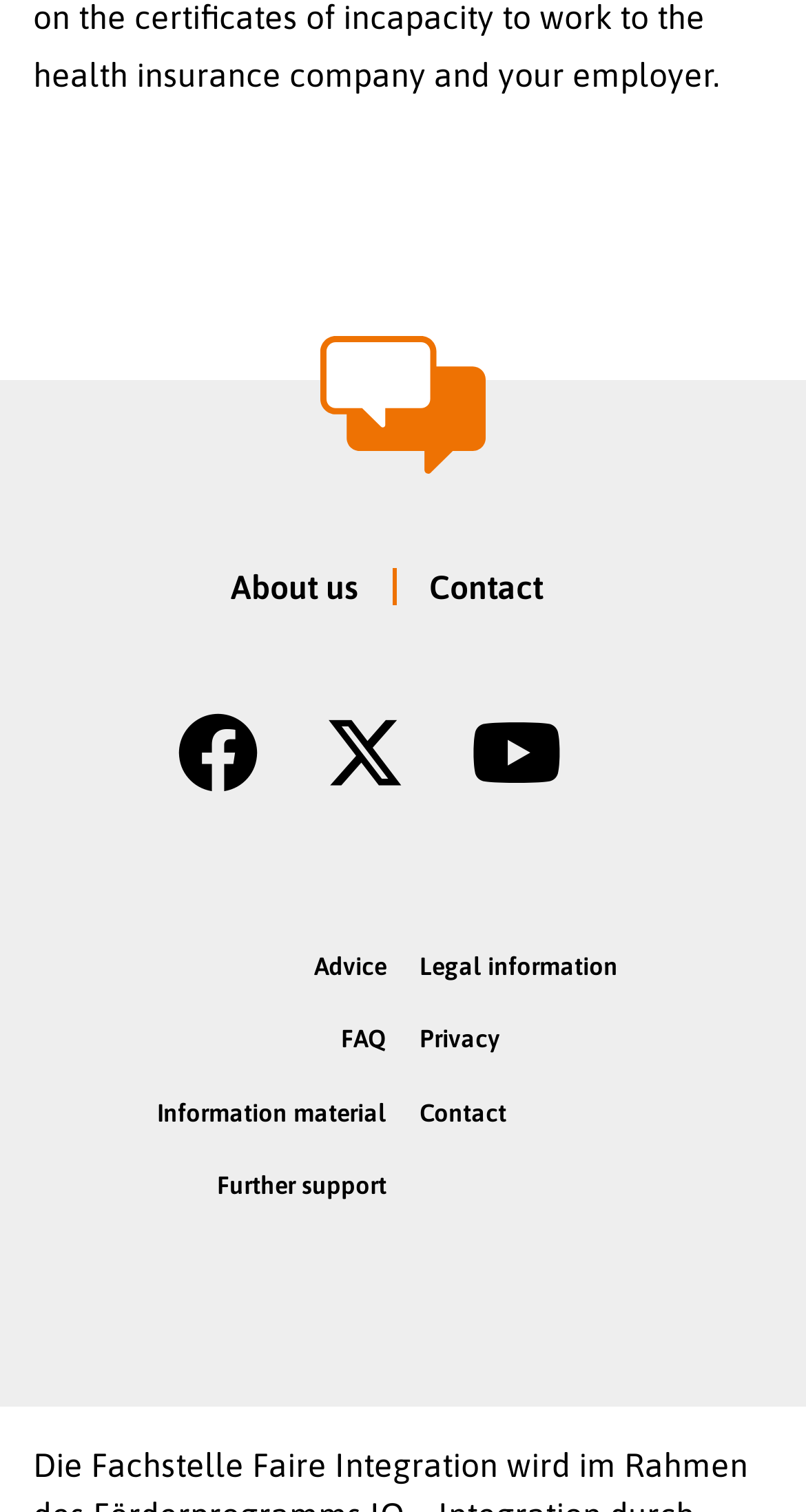Find the bounding box coordinates of the element I should click to carry out the following instruction: "Go to Advice page".

[0.39, 0.629, 0.479, 0.648]